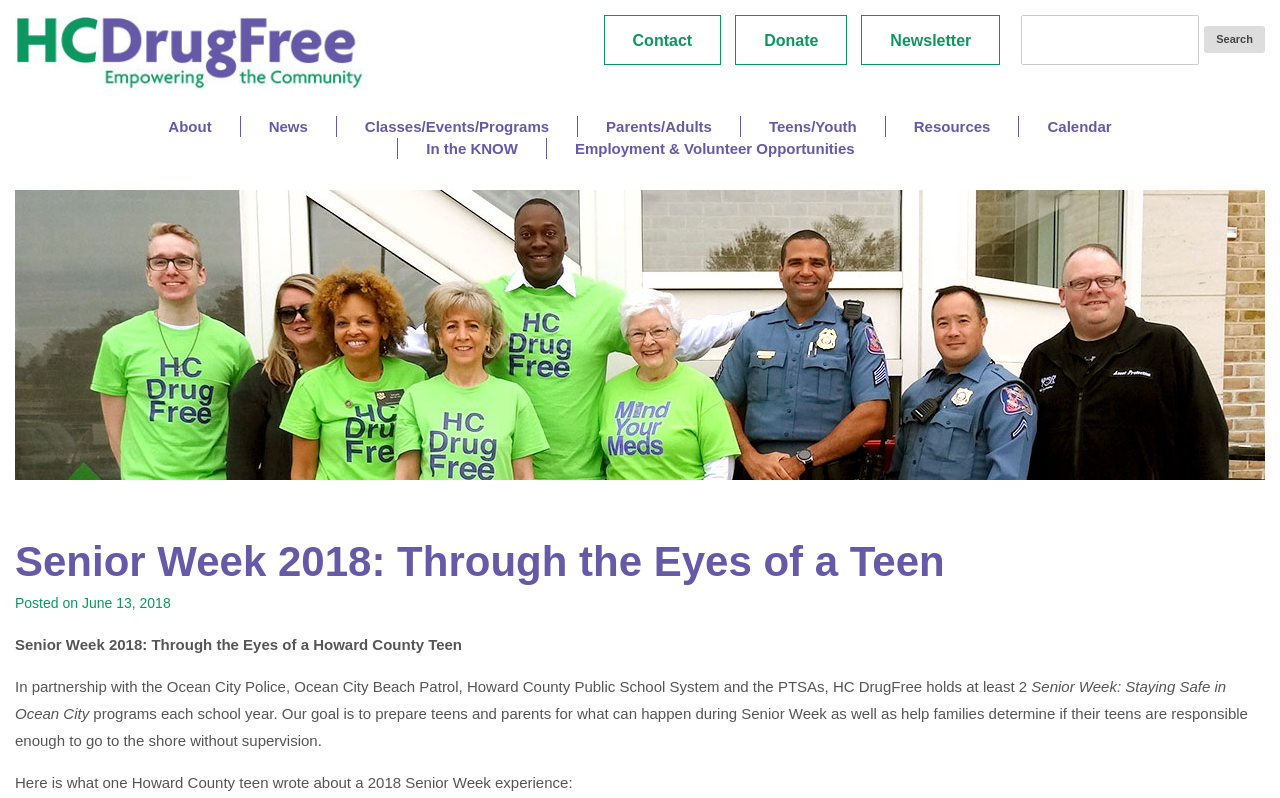Please specify the bounding box coordinates in the format (top-left x, top-left y, bottom-right x, bottom-right y), with all values as floating point numbers between 0 and 1. Identify the bounding box of the UI element described by: About

[0.11, 0.145, 0.187, 0.172]